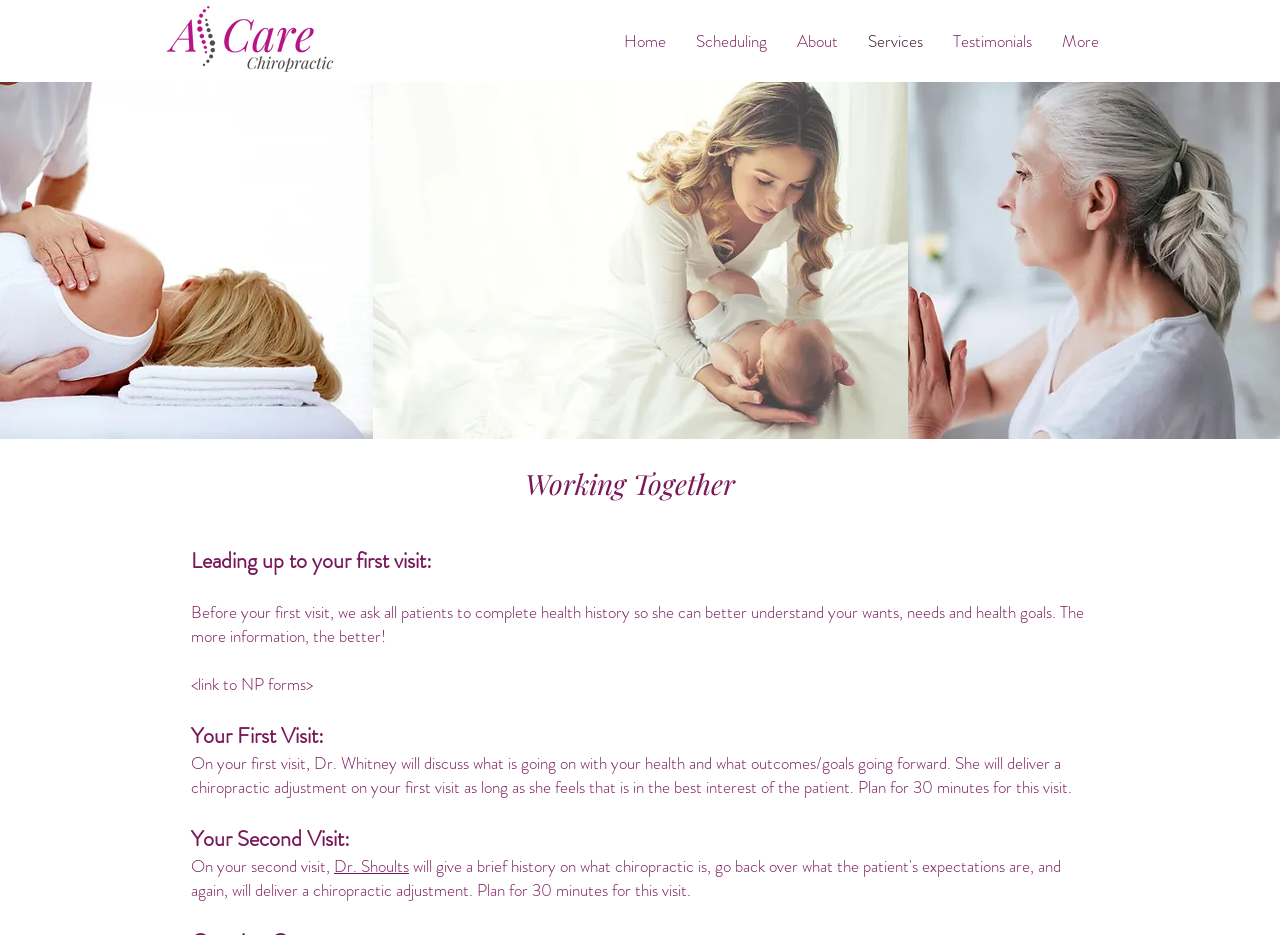Pinpoint the bounding box coordinates of the element to be clicked to execute the instruction: "View Dr. Whitney's profile".

[0.291, 0.088, 0.709, 0.47]